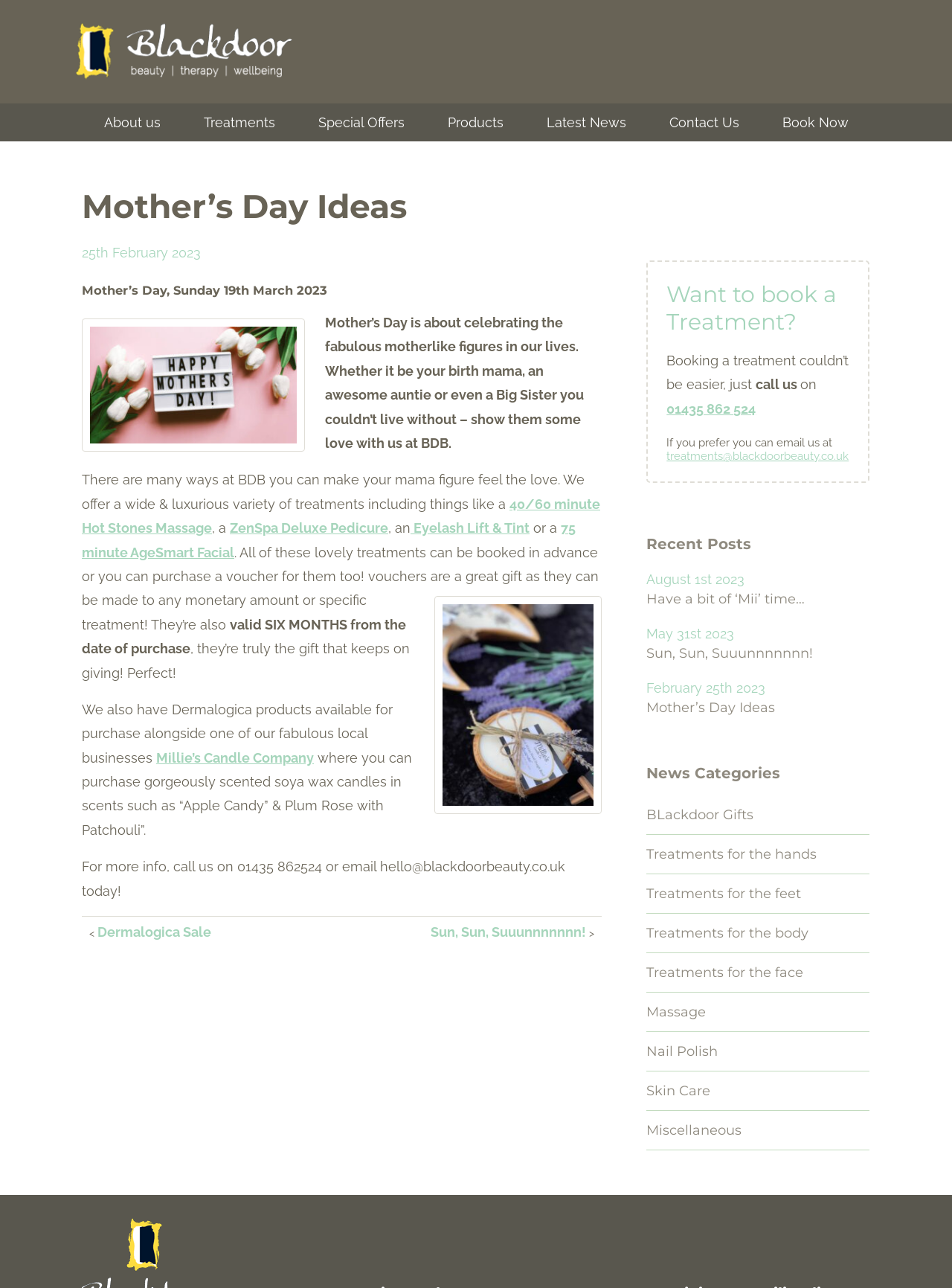What is the name of the candle company mentioned?
Please describe in detail the information shown in the image to answer the question.

The name of the candle company mentioned can be found in the text 'where you can purchase gorgeously scented soya wax candles in scents such as “Apple Candy” & Plum Rose with Patchouli”.' which is located near the bottom of the webpage.